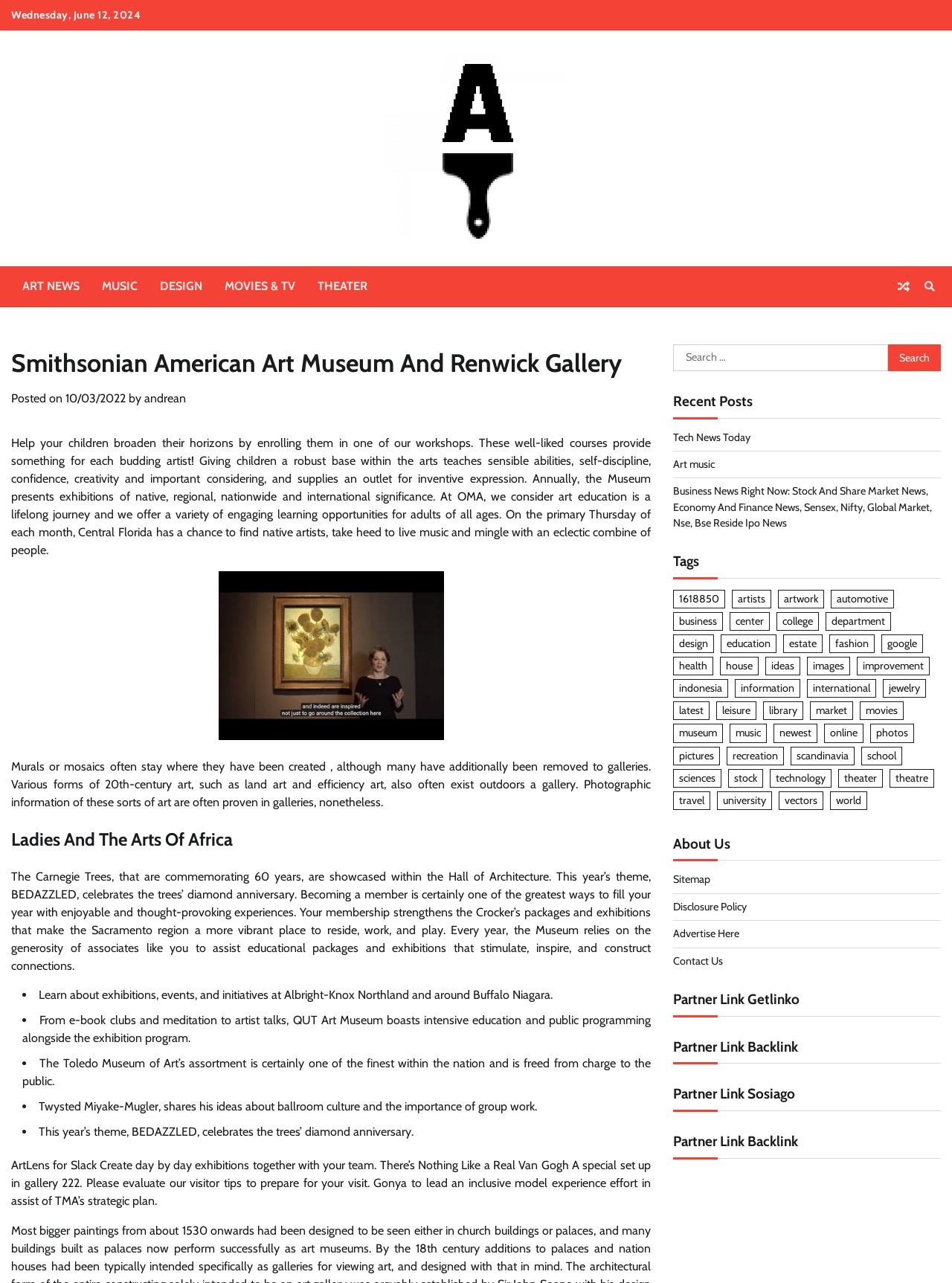Please determine and provide the text content of the webpage's heading.

Smithsonian American Art Museum And Renwick Gallery